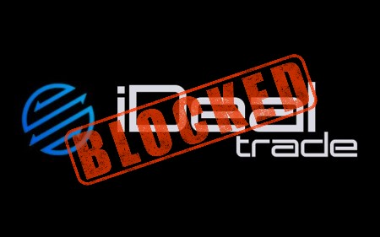What is overlaid on the logo?
Please respond to the question with a detailed and informative answer.

The image prominently features the logo of 'iDeal Trade', a trading platform, accompanied by a bold, red 'BLOCKED' stamp that overlays the graphics, indicating some form of restriction or warning against the service.